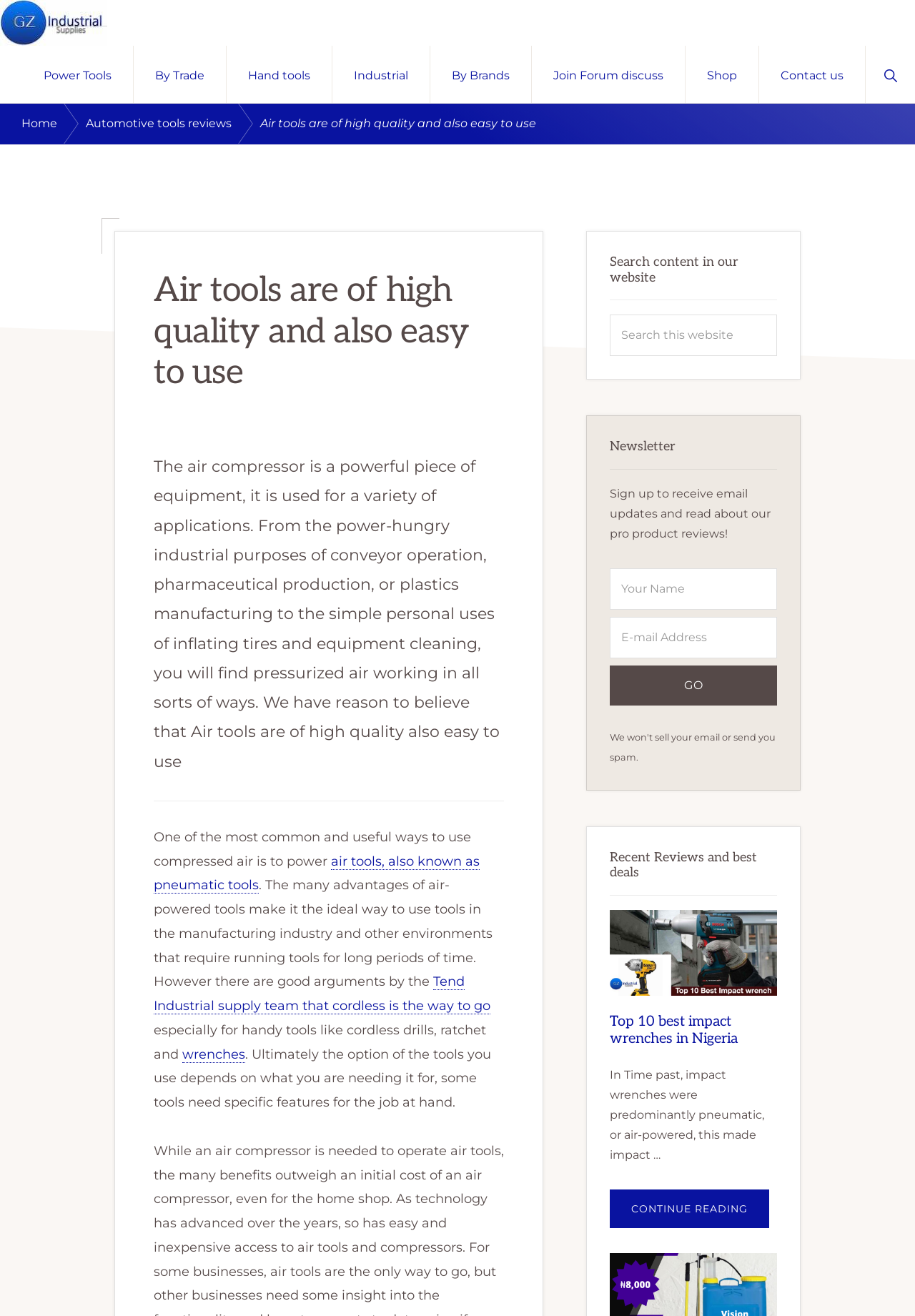Find the bounding box coordinates for the area you need to click to carry out the instruction: "Click the Log In button". The coordinates should be four float numbers between 0 and 1, indicated as [left, top, right, bottom].

None